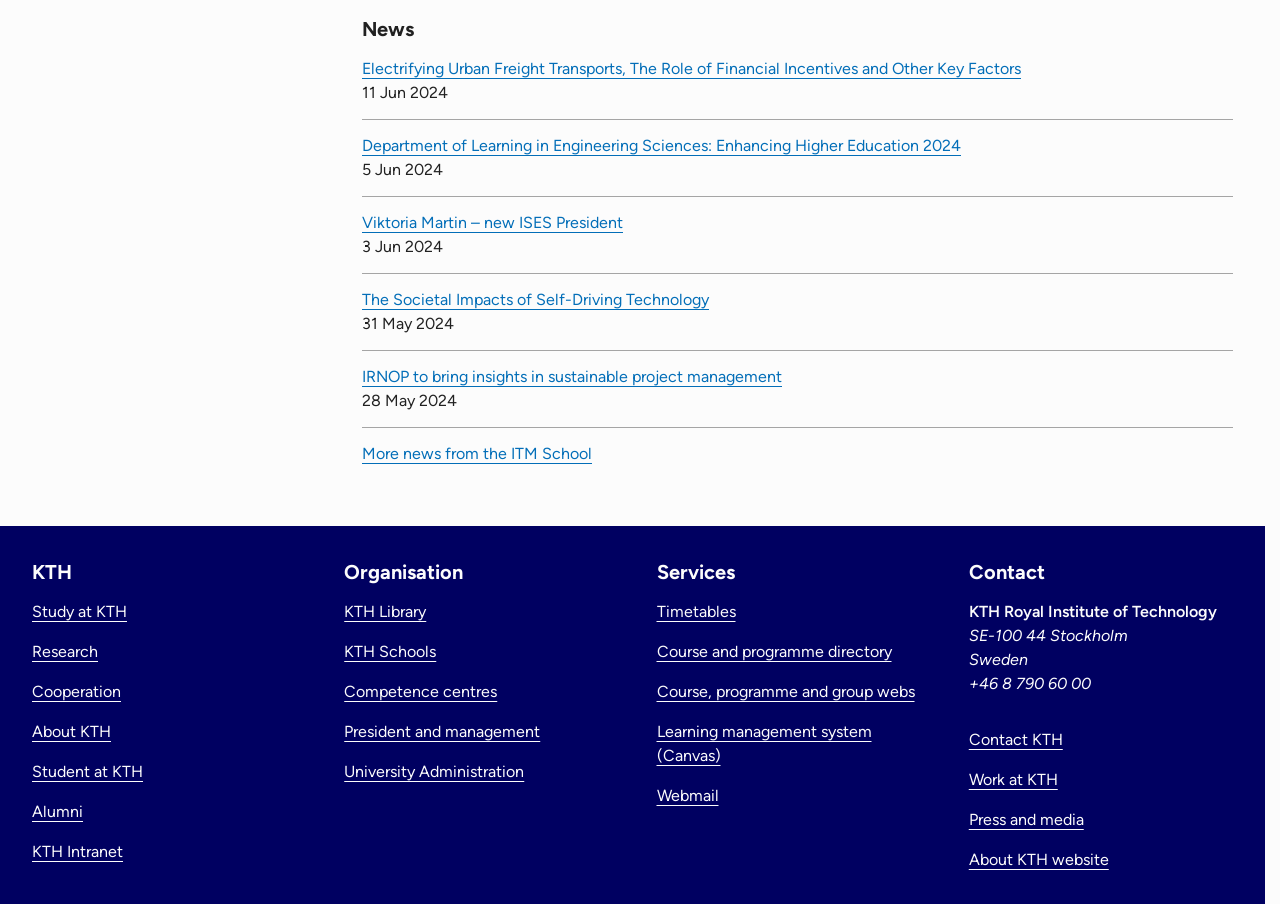Identify the bounding box coordinates of the region that should be clicked to execute the following instruction: "visit JULIUS SINGER PRESS".

None